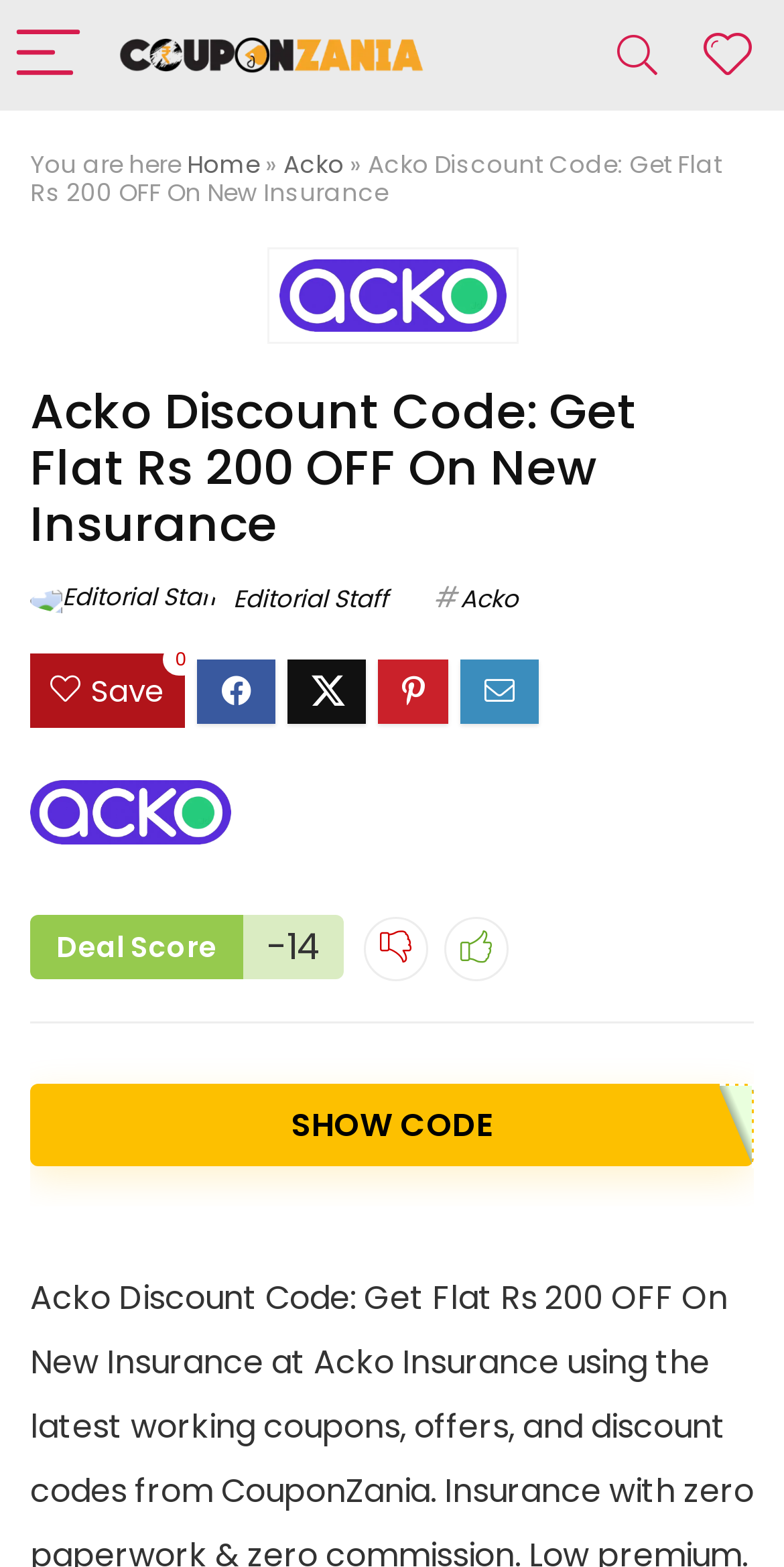Bounding box coordinates are specified in the format (top-left x, top-left y, bottom-right x, bottom-right y). All values are floating point numbers bounded between 0 and 1. Please provide the bounding box coordinate of the region this sentence describes: Editorial Staff

[0.038, 0.371, 0.495, 0.393]